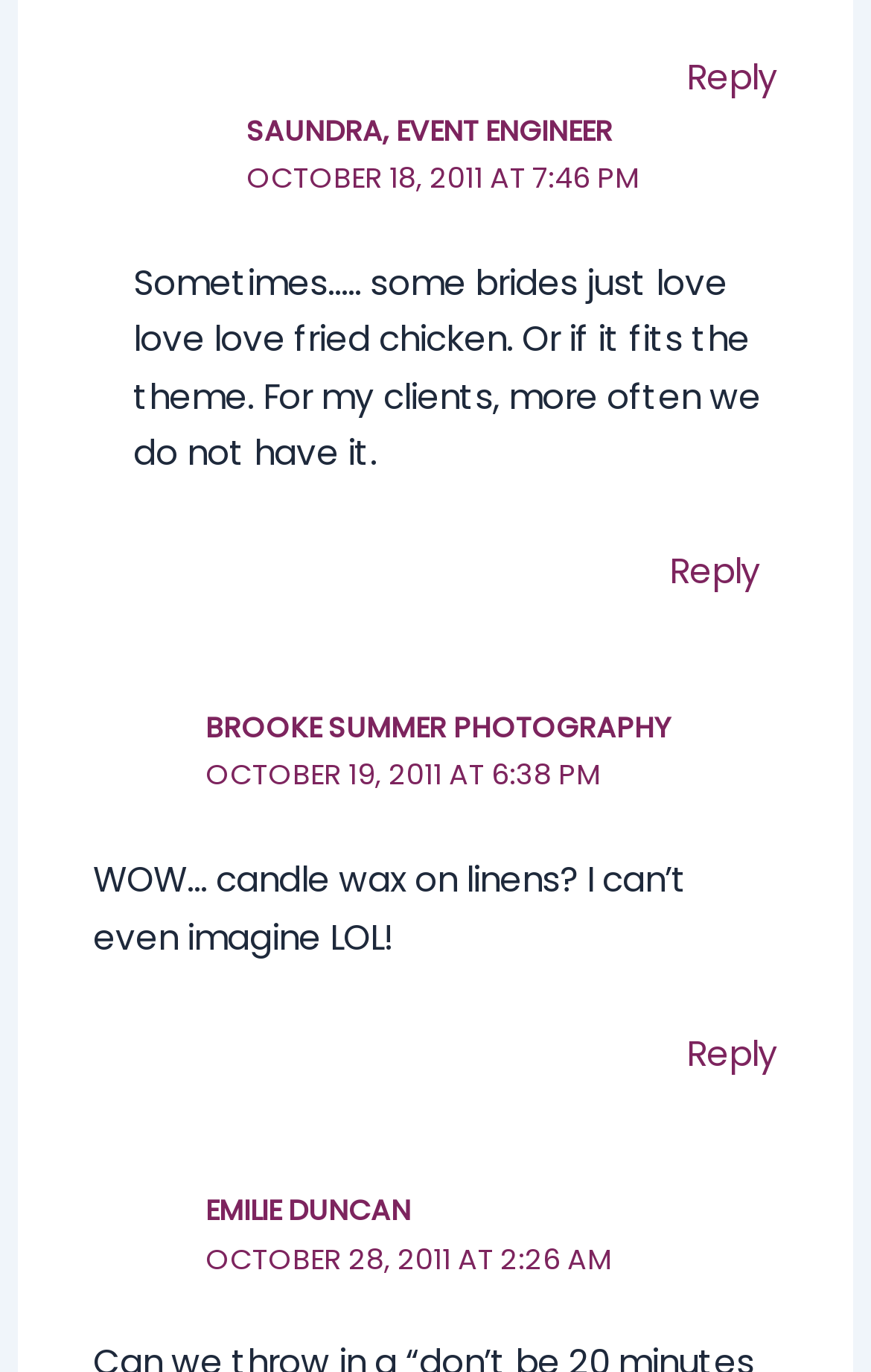Answer the question in a single word or phrase:
Who is the author of the third comment?

Emilie Duncan